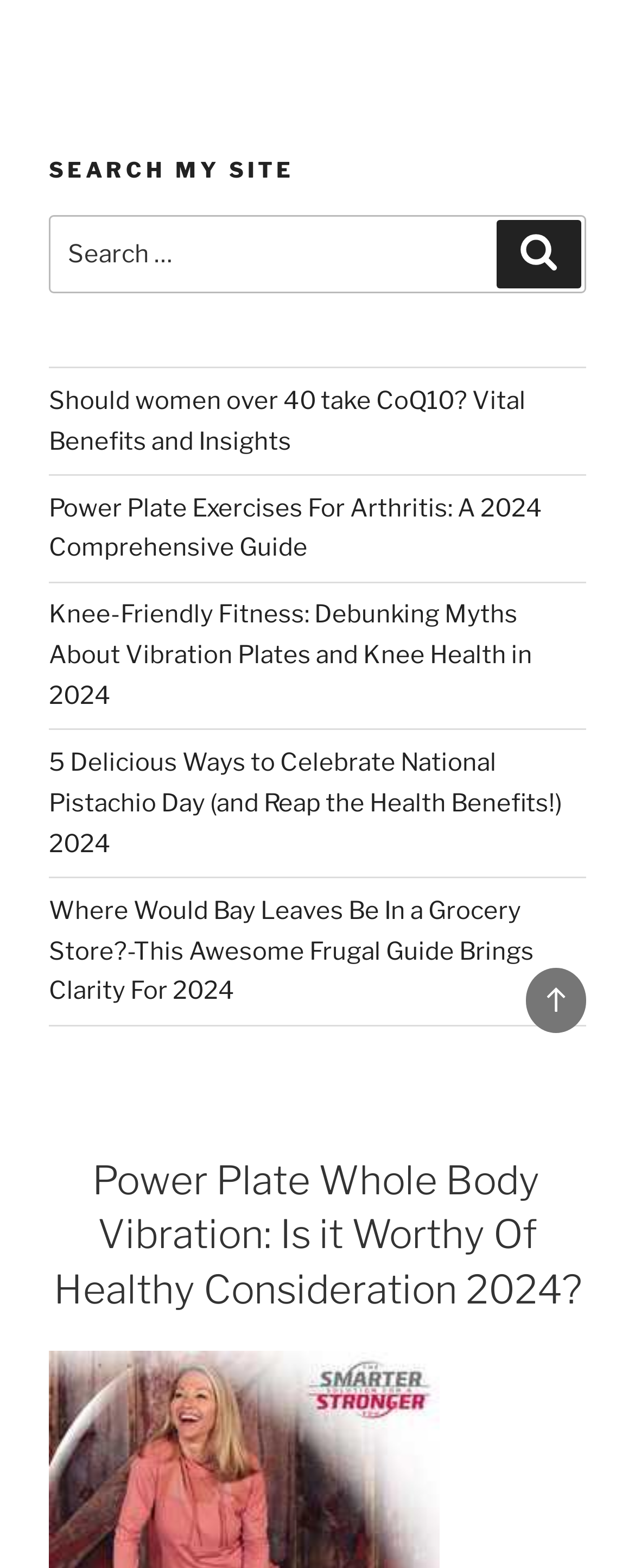How many article links are on this page?
Please answer the question as detailed as possible.

I counted the number of links on the page that appear to be article titles, starting from 'Power Plate Whole Body Vibration: Is it Worthy Of Healthy Consideration 2024?' and ending at 'Where Would Bay Leaves Be In a Grocery Store?-This Awesome Frugal Guide Brings Clarity For 2024'. There are 5 such links.